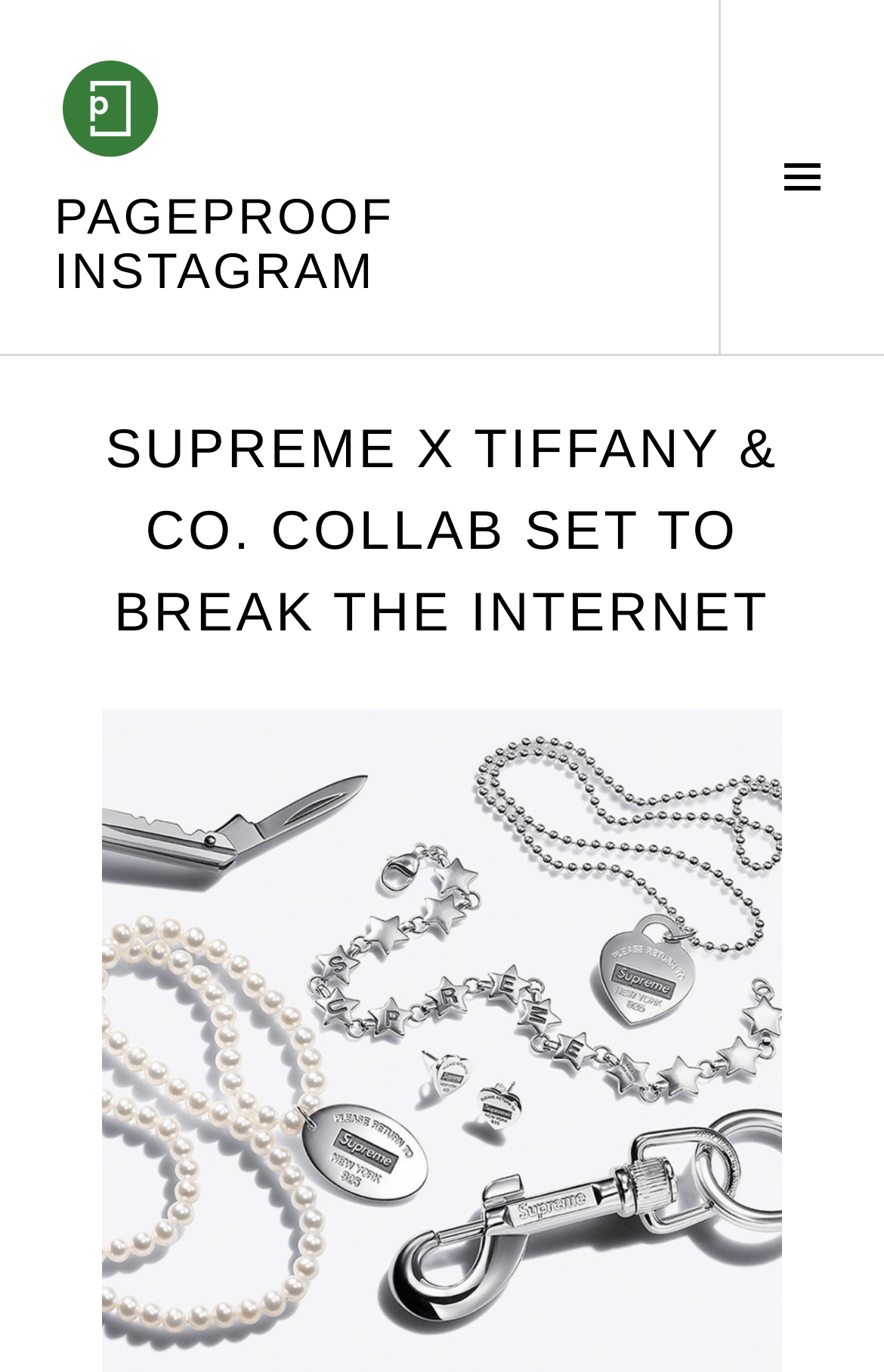Describe all the significant parts and information present on the webpage.

The webpage is about the highly anticipated collaboration between Tiffany & Co. and Supreme. At the top left corner, there is a logo of PageProof, accompanied by a link to the PageProof Instagram page. 

Below the logo, there is a heading that reads "PAGEPROOF INSTAGRAM". On the top right corner, there is a toggle sidebar button, which is currently not expanded. 

The main content of the webpage is a header section that spans across the width of the page. Within this section, there is a time element displaying the date "November 10, 2021" at the top. Below the date, there is a prominent heading that reads "SUPREME X TIFFANY & CO. COLLAB SET TO BREAK THE INTERNET", which is likely the title of the article or main content of the webpage.